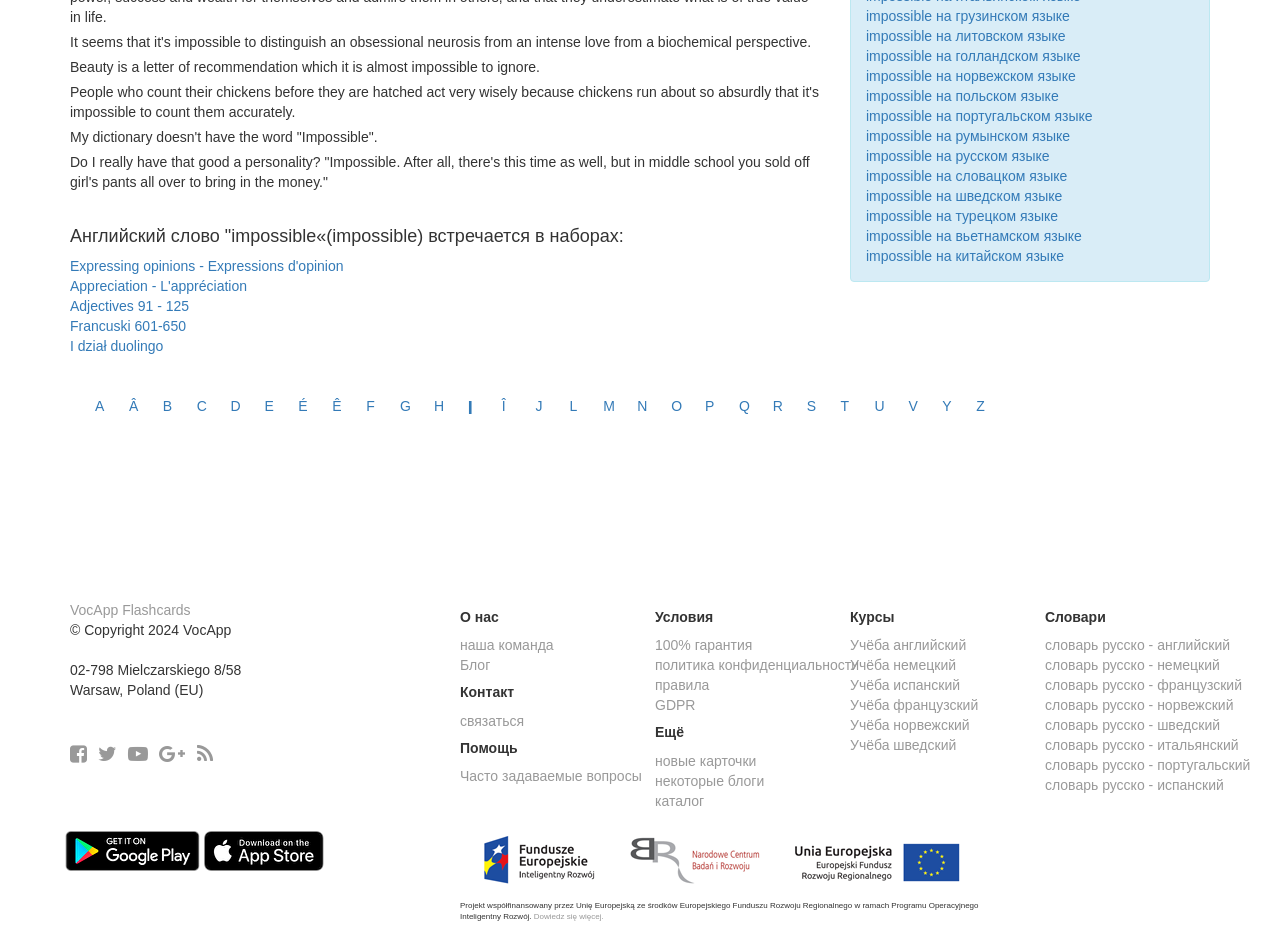Provide the bounding box for the UI element matching this description: "Expressing opinions - Expressions d'opinion".

[0.055, 0.277, 0.268, 0.294]